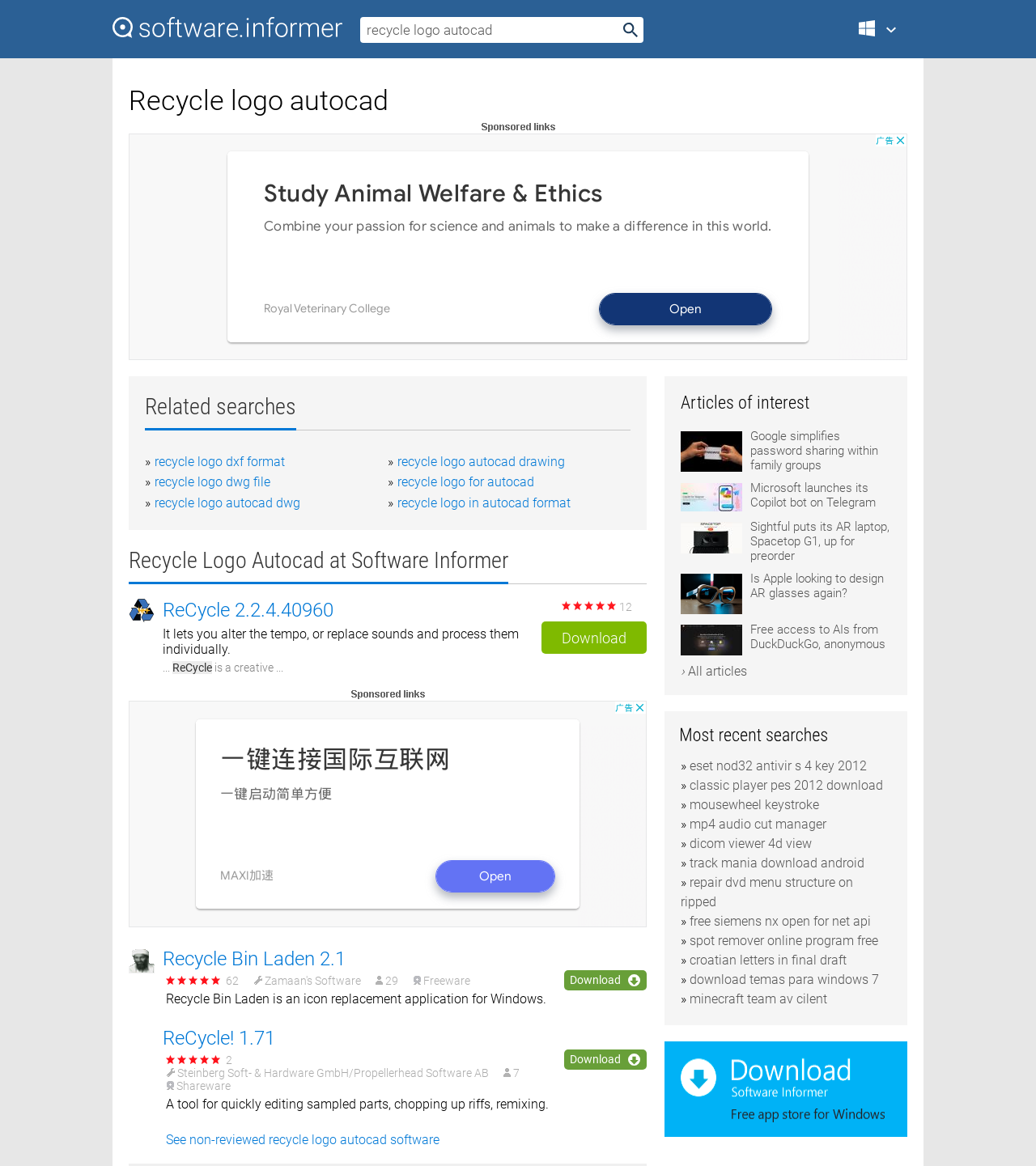What is the name of the software that can be used to edit sampled parts?
Please provide a comprehensive and detailed answer to the question.

I found the answer by looking at the heading element with the bounding box coordinates [0.124, 0.88, 0.624, 0.9], which has the text 'ReCycle! 1.71'. The text description below it says 'A tool for quickly editing sampled parts, chopping up riffs, remixing.' This suggests that ReCycle! is a software that can be used to edit sampled parts.